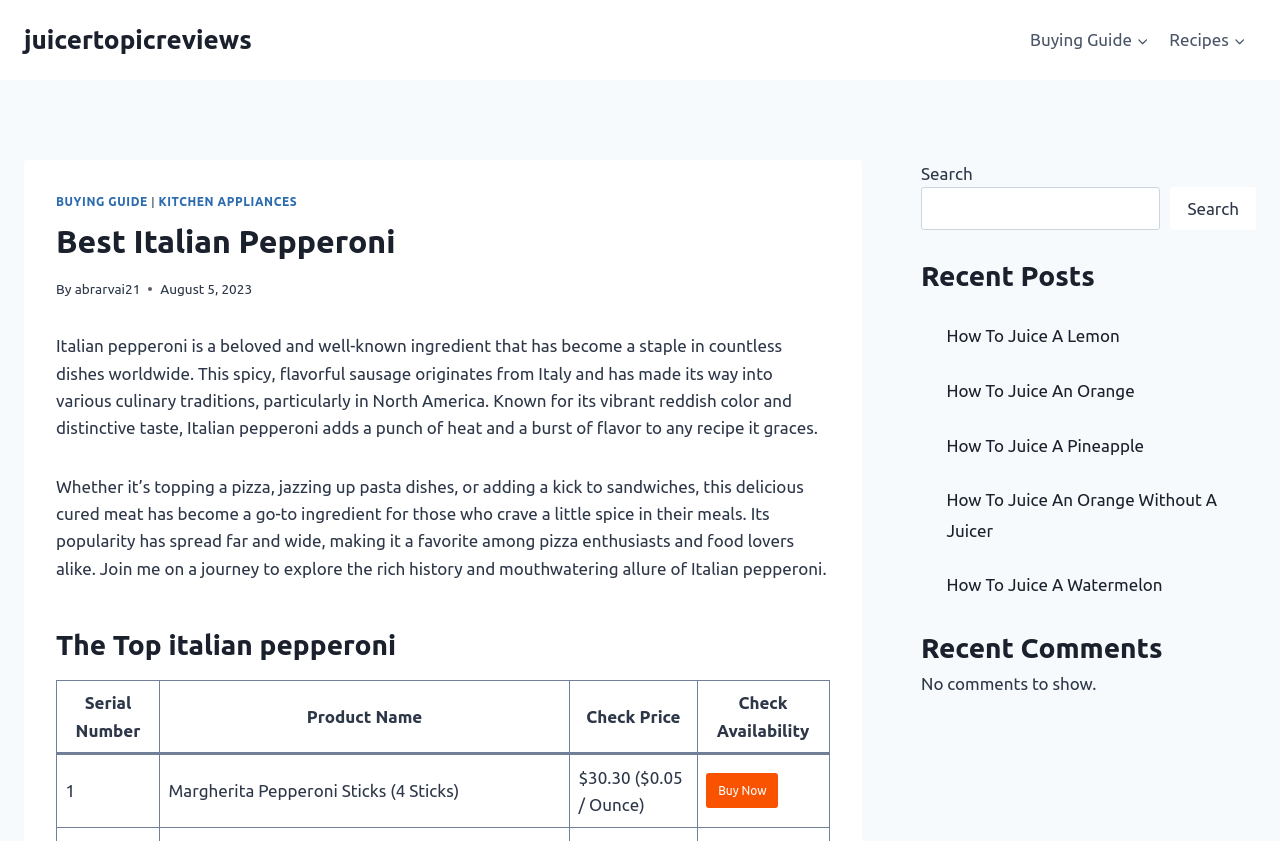Identify the bounding box for the described UI element. Provide the coordinates in (top-left x, top-left y, bottom-right x, bottom-right y) format with values ranging from 0 to 1: How To Juice An Orange

[0.739, 0.453, 0.886, 0.476]